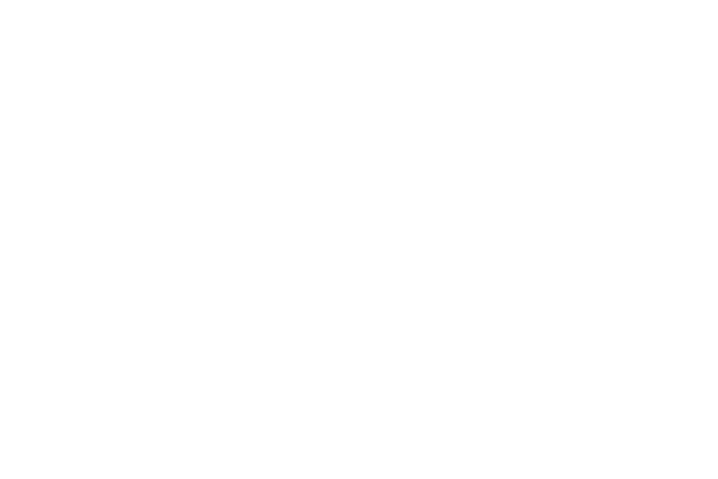What is the aesthetic of the logo's visual design?
Use the screenshot to answer the question with a single word or phrase.

Modern